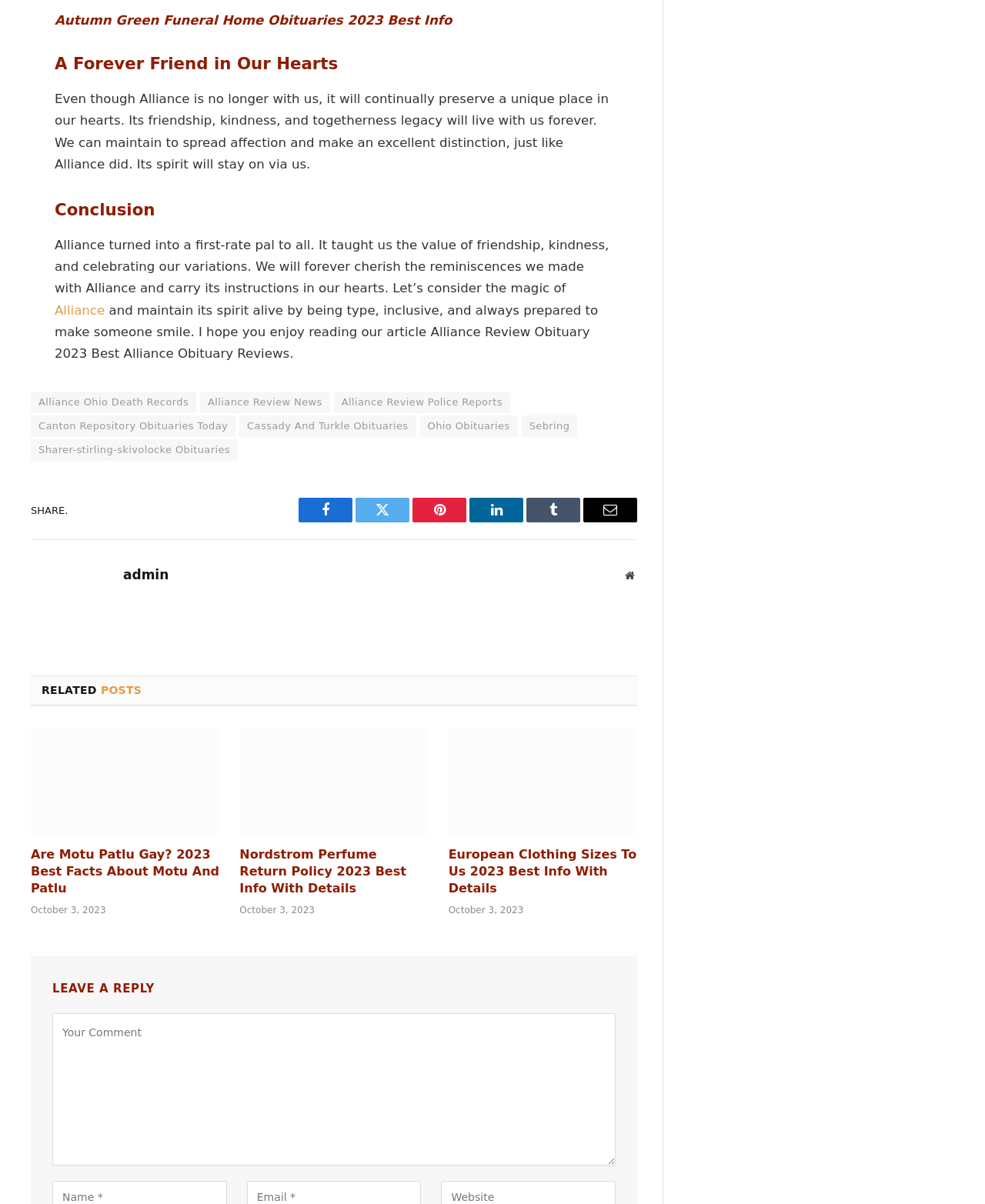Can you provide the bounding box coordinates for the element that should be clicked to implement the instruction: "Read the article 'Are Motu Patlu Gay? 2023 Best Facts About Motu And Patlu'"?

[0.031, 0.605, 0.223, 0.693]